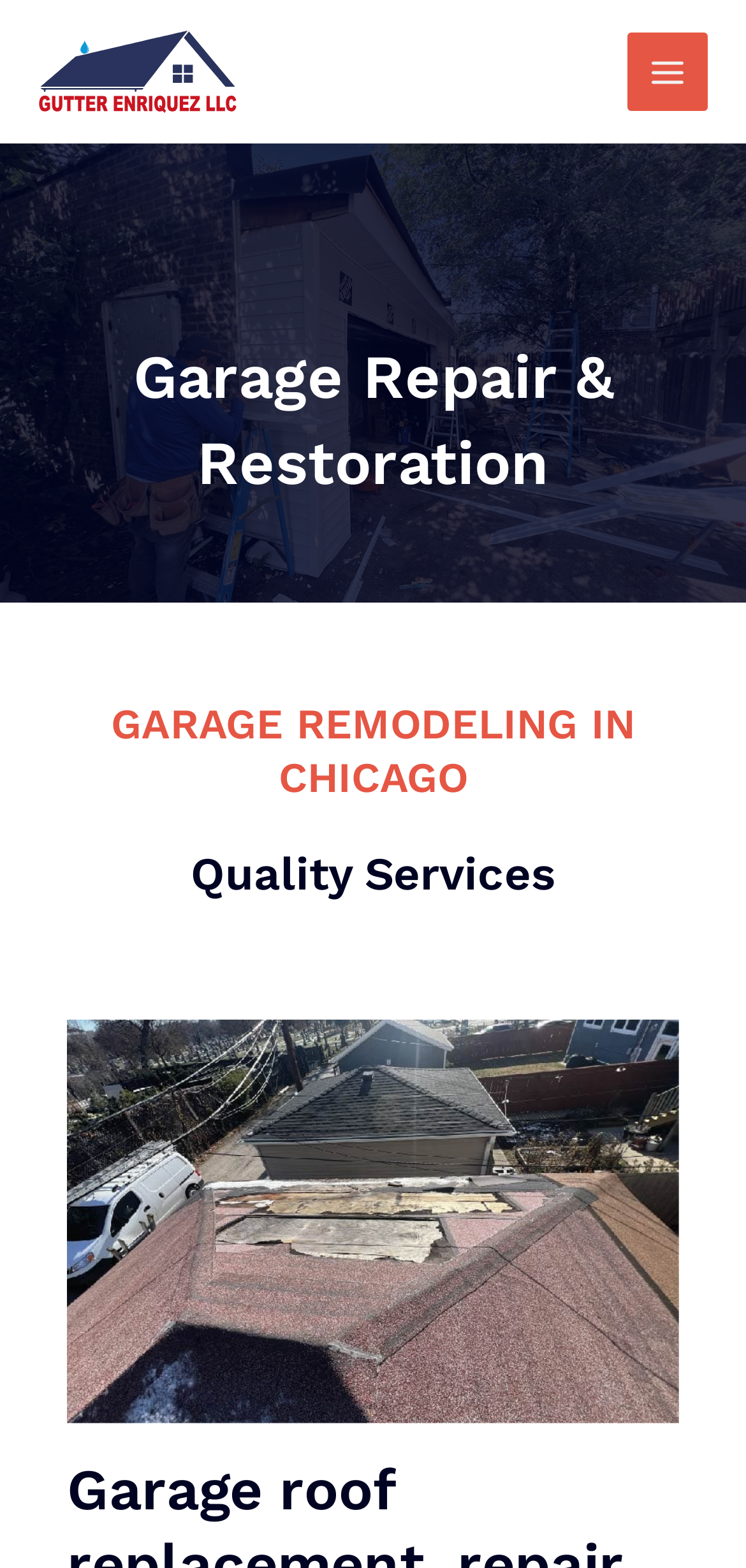Answer the following query concisely with a single word or phrase:
Is there a menu on the webpage?

Yes